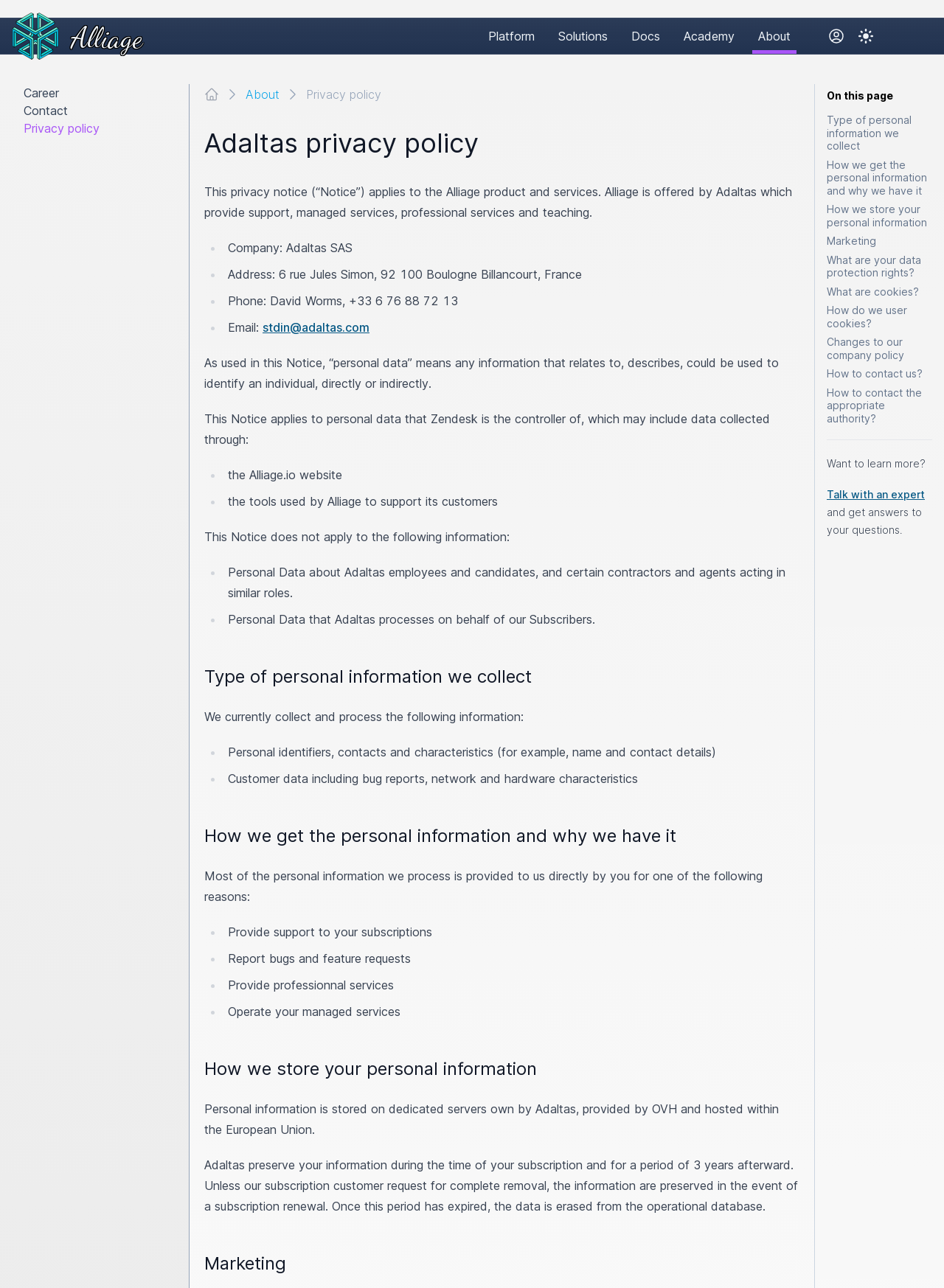How long is the personal information preserved?
Answer the question with a thorough and detailed explanation.

The duration of preserving personal information can be found in the section 'How we store your personal information' where it is mentioned as 'Adaltas preserve your information during the time of your subscription and for a period of 3 years afterward'.